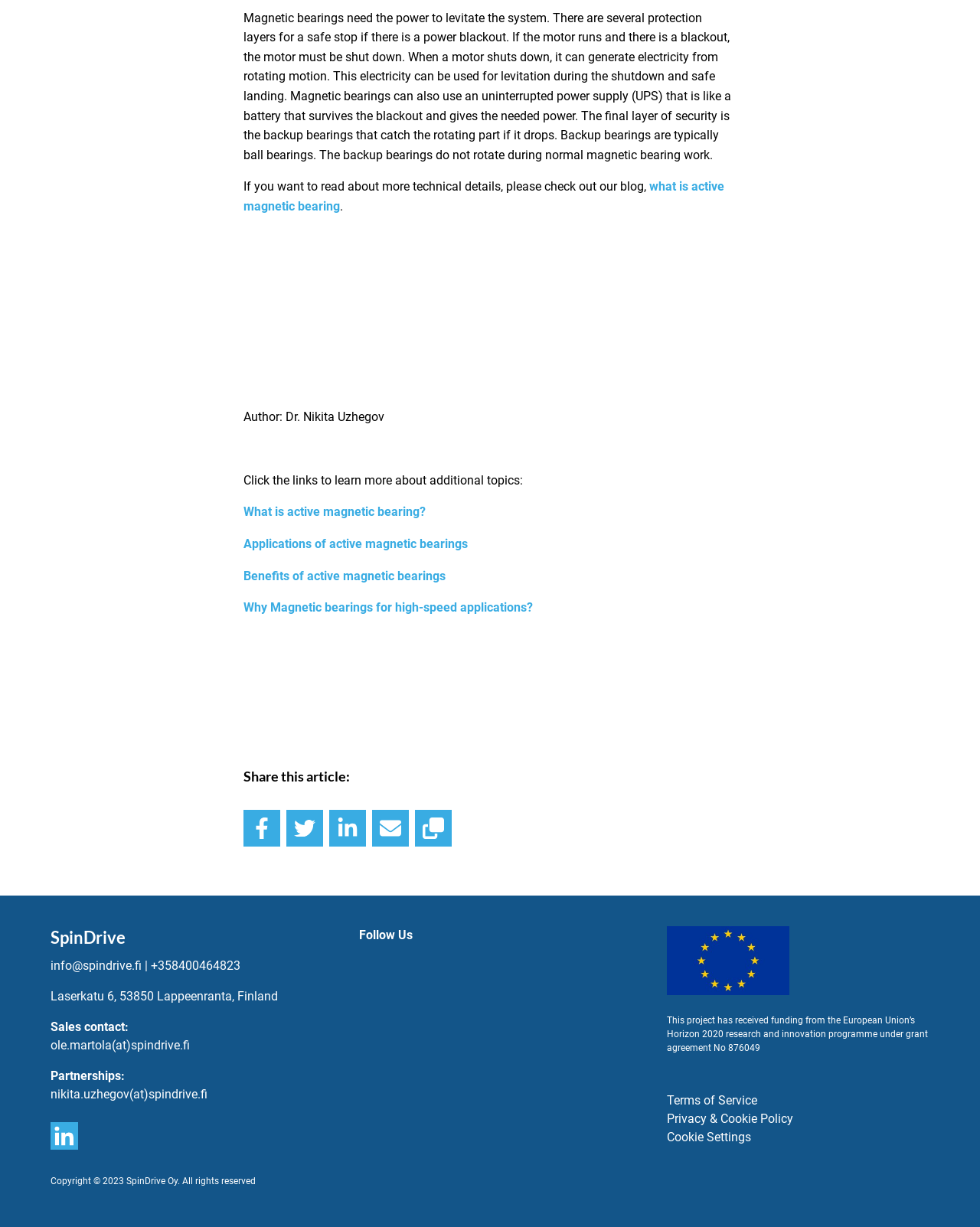Please give a one-word or short phrase response to the following question: 
What is the purpose of backup bearings?

Catch rotating part